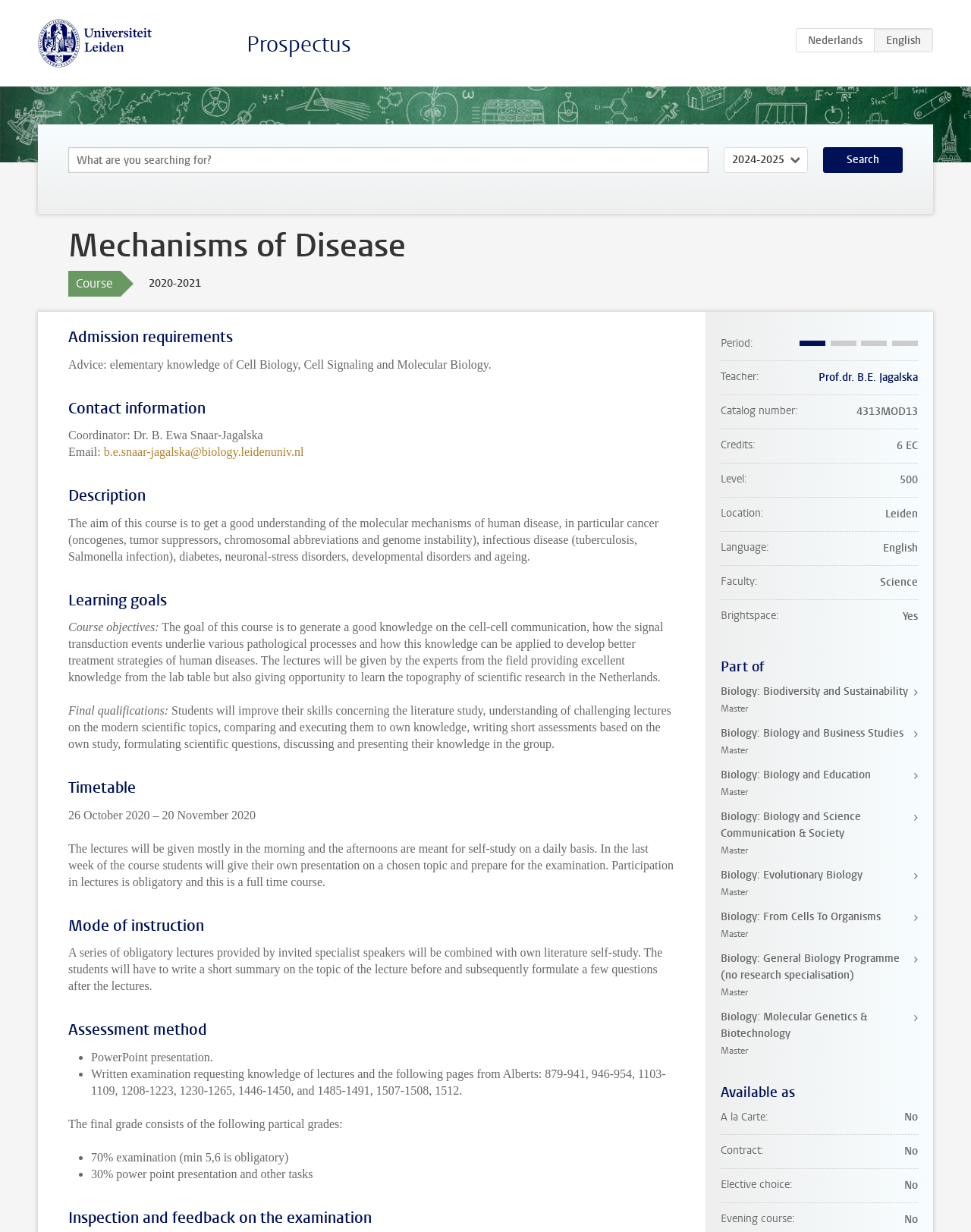Determine the webpage's heading and output its text content.

Mechanisms of Disease